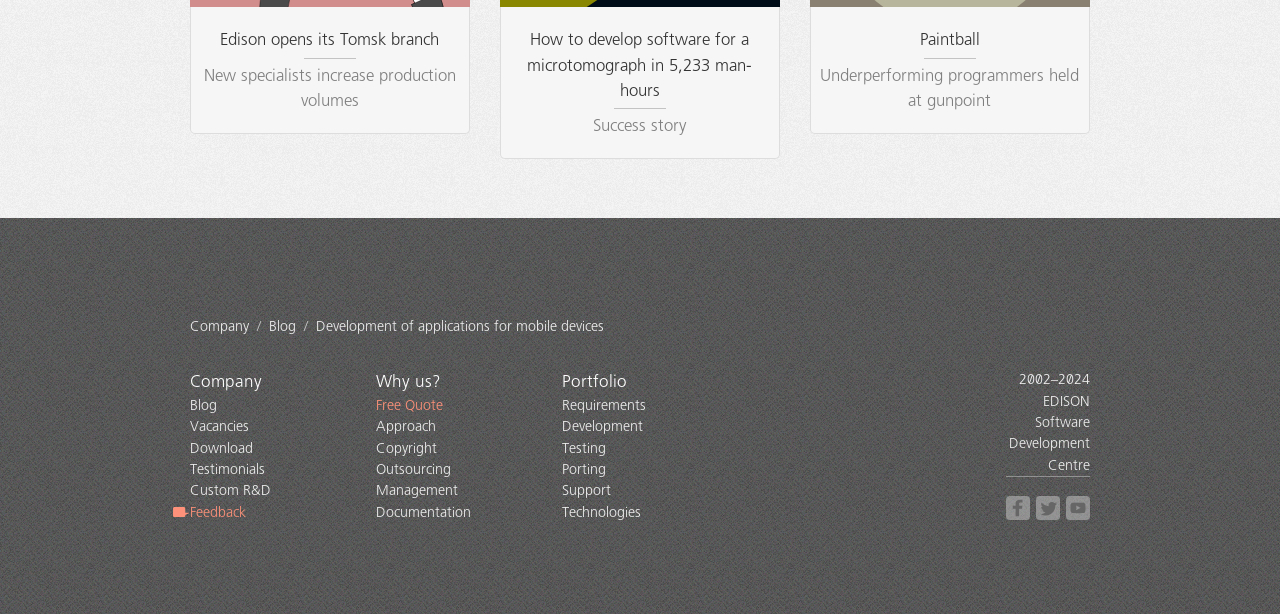How many main sections are in the top navigation menu?
Based on the screenshot, give a detailed explanation to answer the question.

By examining the links in the top navigation menu, I found three main sections: Company, Development, and Outsourcing, each with its own set of sub-links.